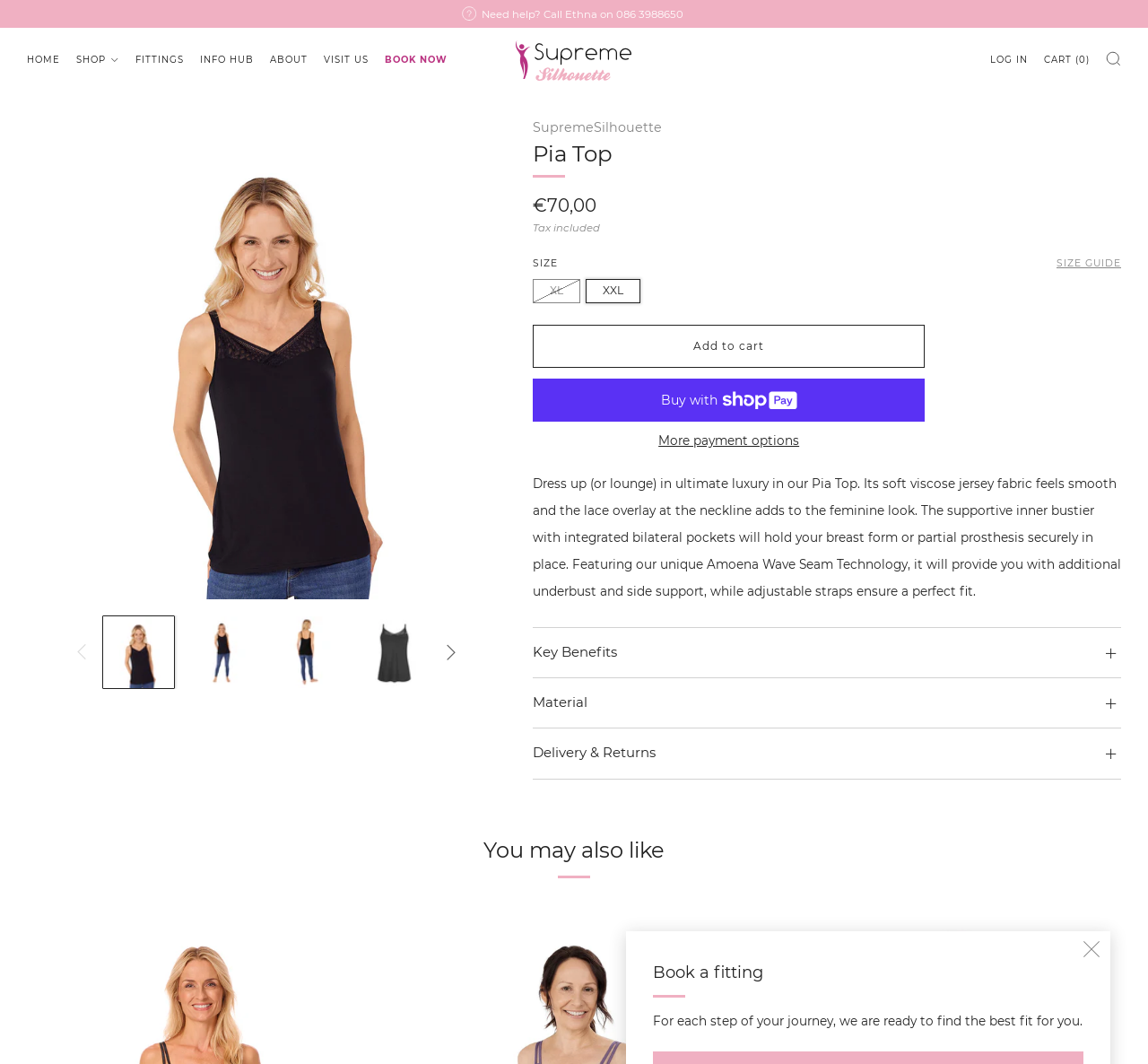Analyze the image and answer the question with as much detail as possible: 
What is the purpose of the inner bustier?

I inferred the answer by reading the product description, which mentions that the supportive inner bustier with integrated bilateral pockets will hold your breast form or partial prosthesis securely in place.